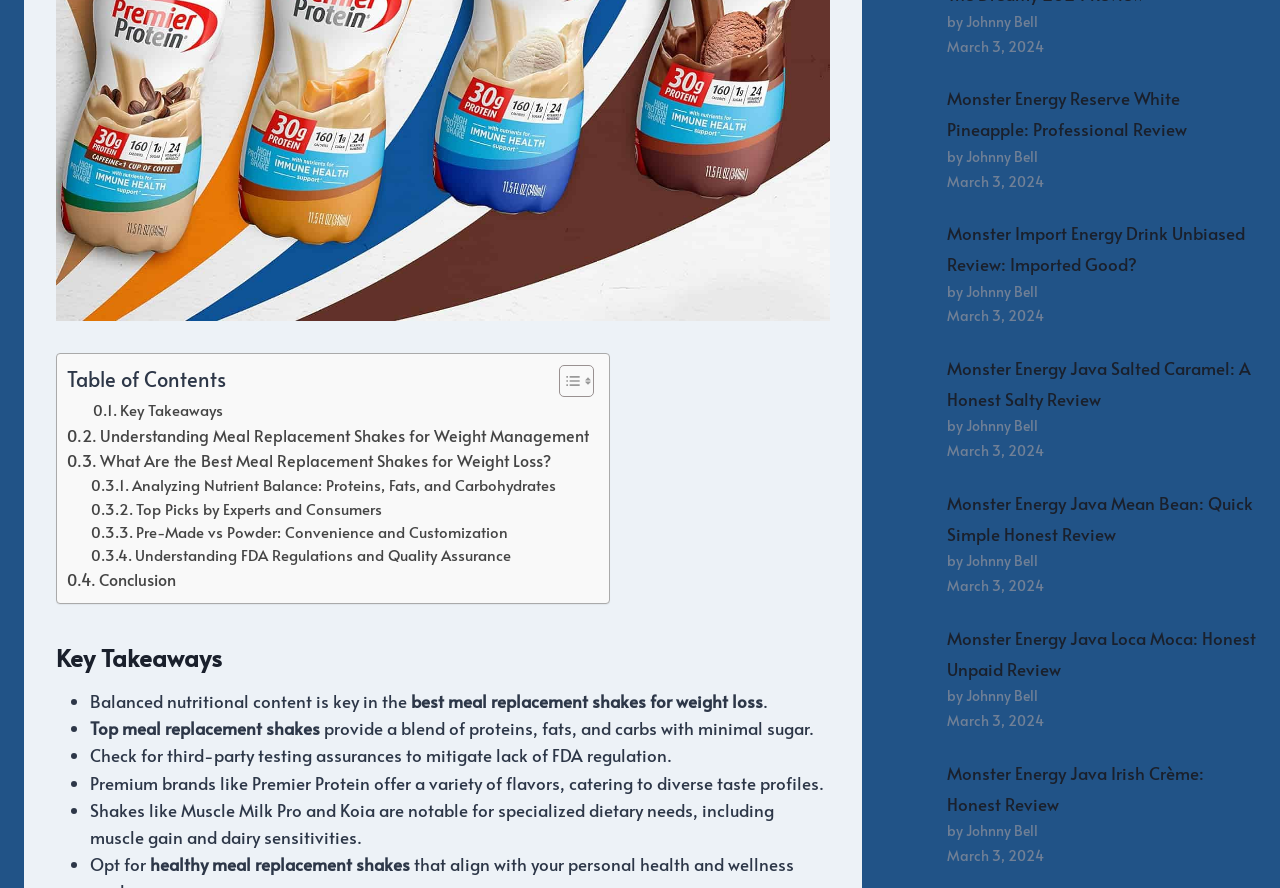What type of content is presented in the key takeaways section?
Using the image, provide a detailed and thorough answer to the question.

I can see that the key takeaways section has a list of bullet points, each with a brief statement about meal replacement shakes, indicating that this section presents key information in a concise and easy-to-read format.